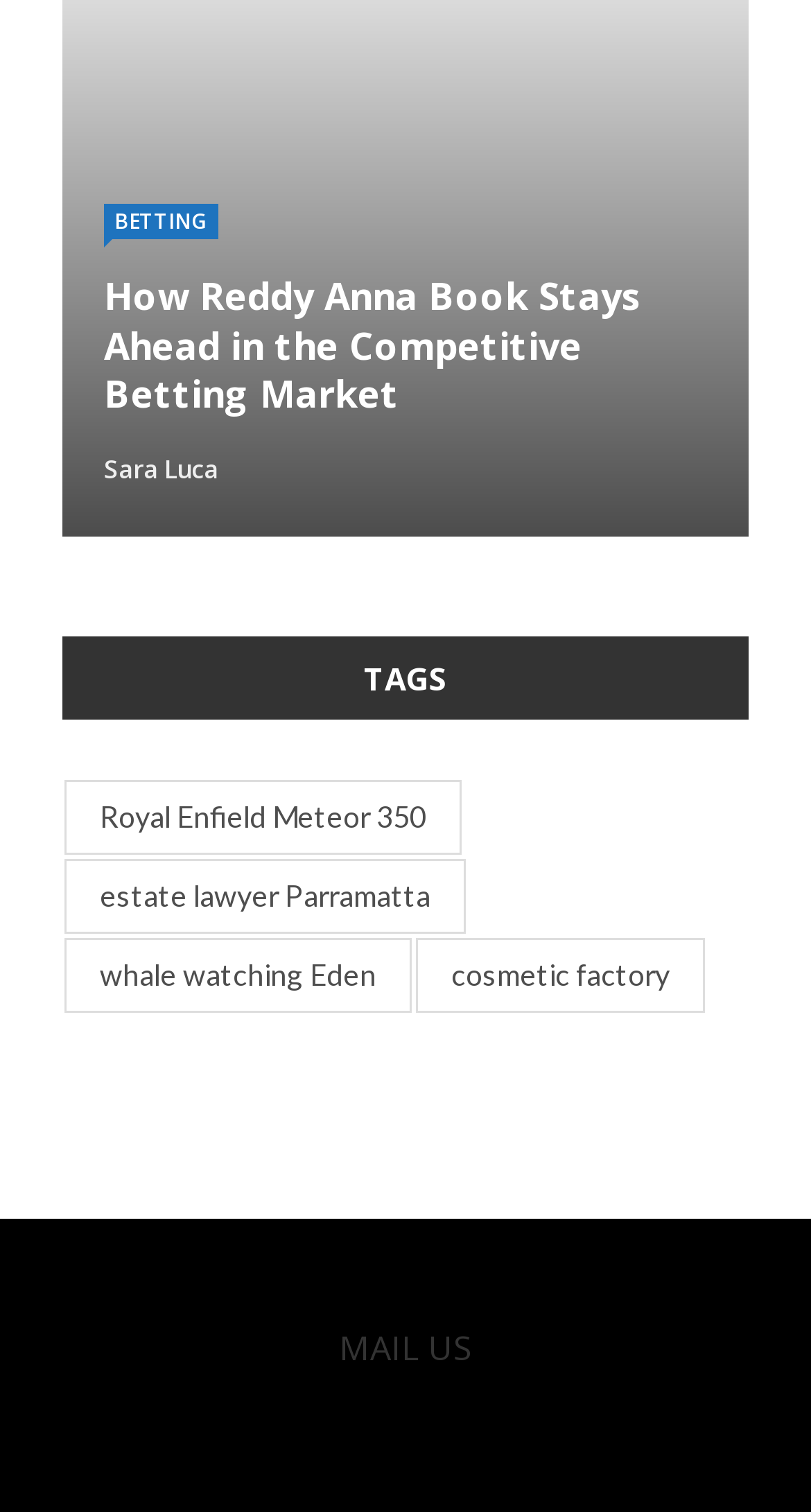Show the bounding box coordinates for the HTML element as described: "Betting".

[0.128, 0.135, 0.269, 0.159]